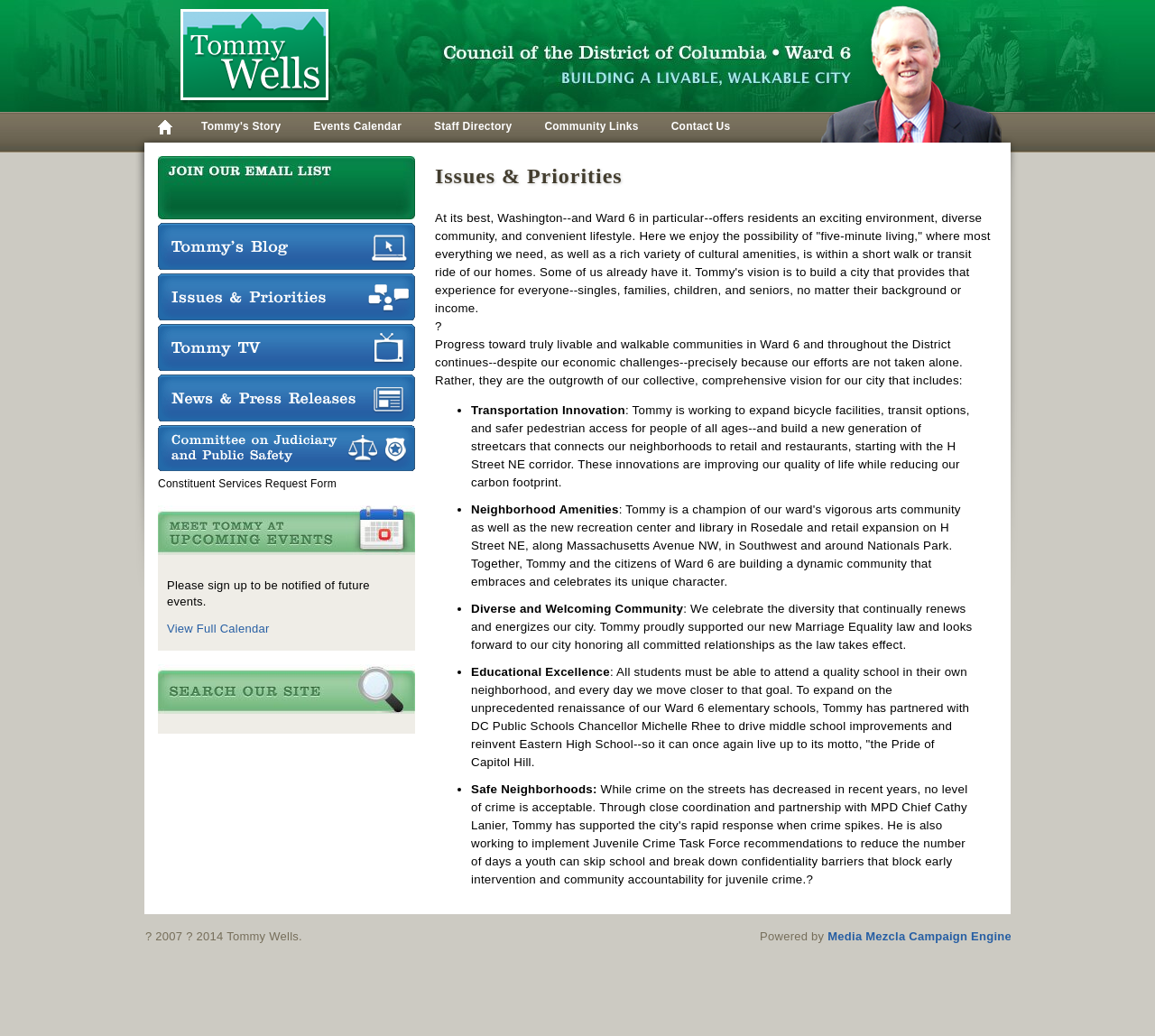Find the bounding box coordinates of the element's region that should be clicked in order to follow the given instruction: "Contact Us". The coordinates should consist of four float numbers between 0 and 1, i.e., [left, top, right, bottom].

[0.567, 0.108, 0.646, 0.138]